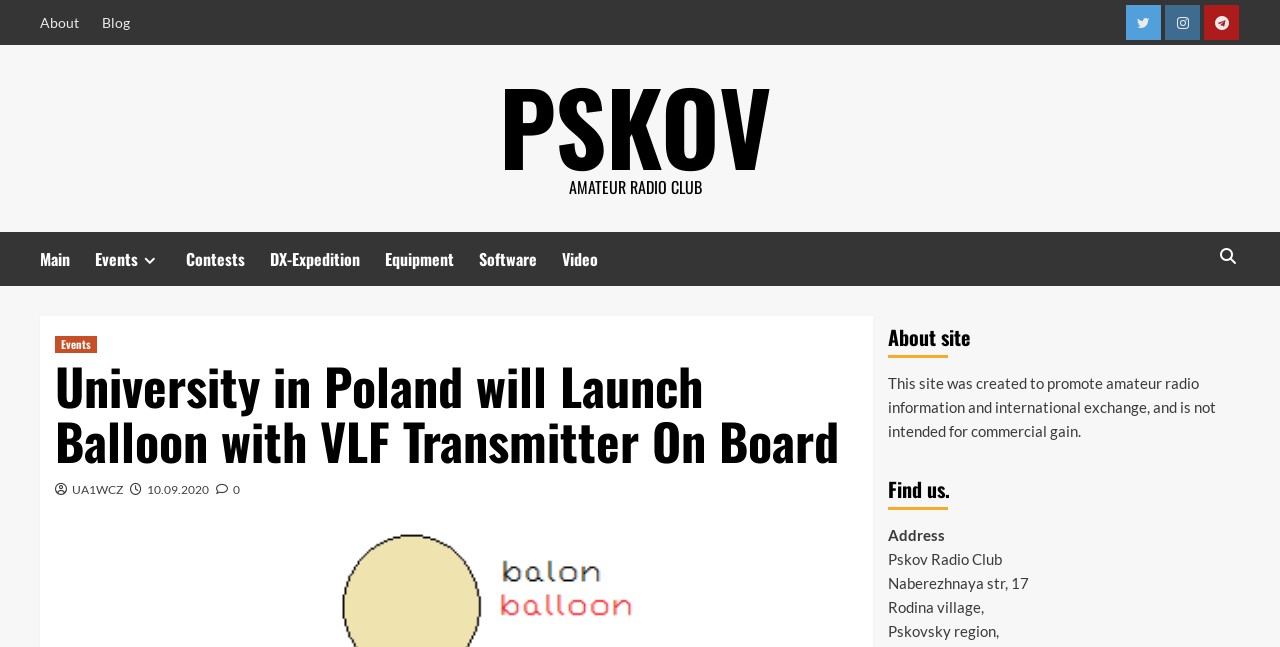Provide the bounding box coordinates for the UI element that is described by this text: "PskovRadio.Club Instagram". The coordinates should be in the form of four float numbers between 0 and 1: [left, top, right, bottom].

[0.91, 0.008, 0.938, 0.062]